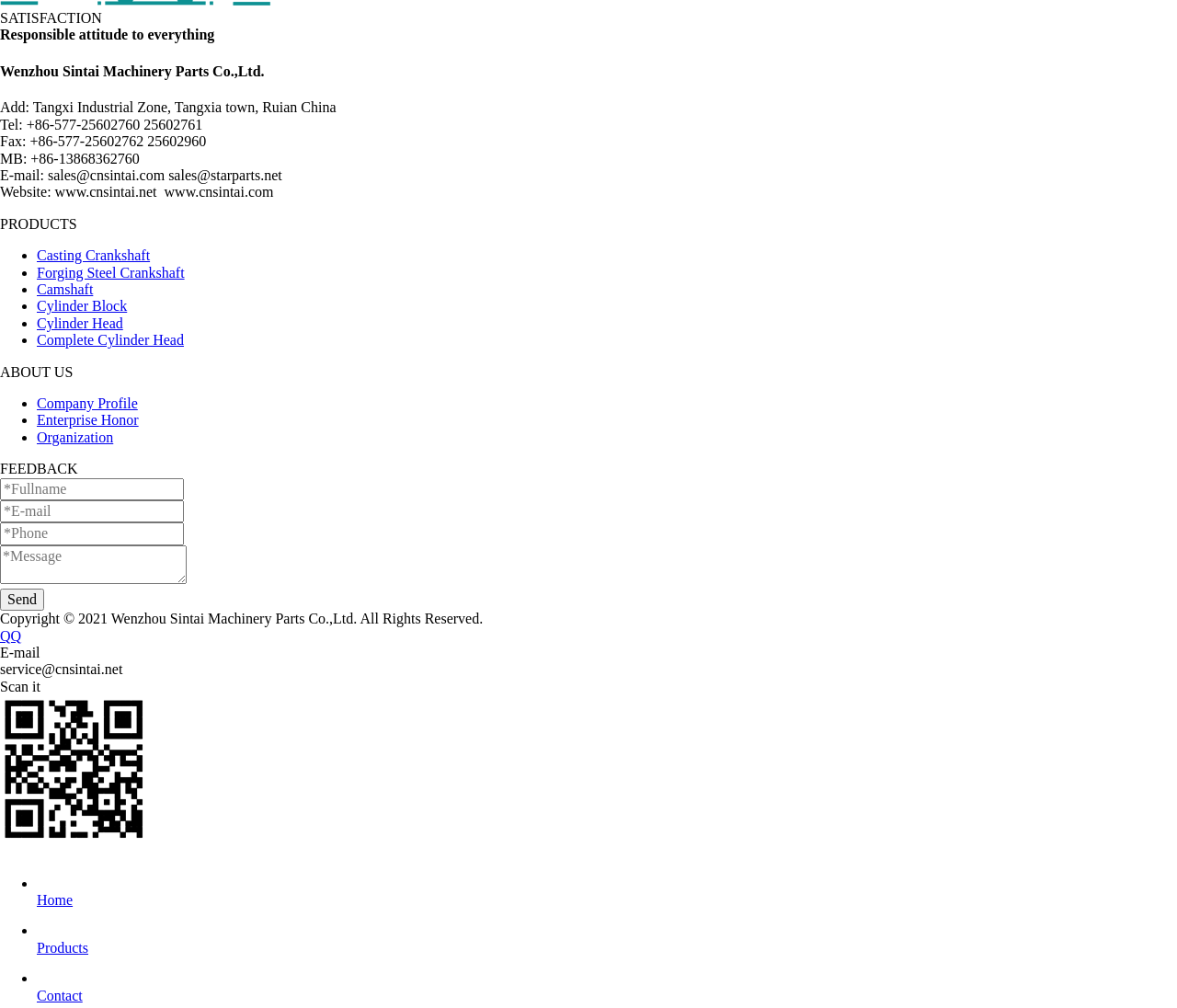What are the products offered by the company?
Look at the screenshot and give a one-word or phrase answer.

Casting Crankshaft, Forging Steel Crankshaft, etc.